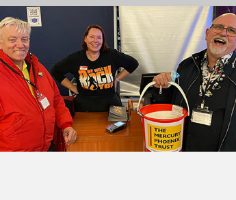How many individuals are present in the photo?
Give a single word or phrase as your answer by examining the image.

Three